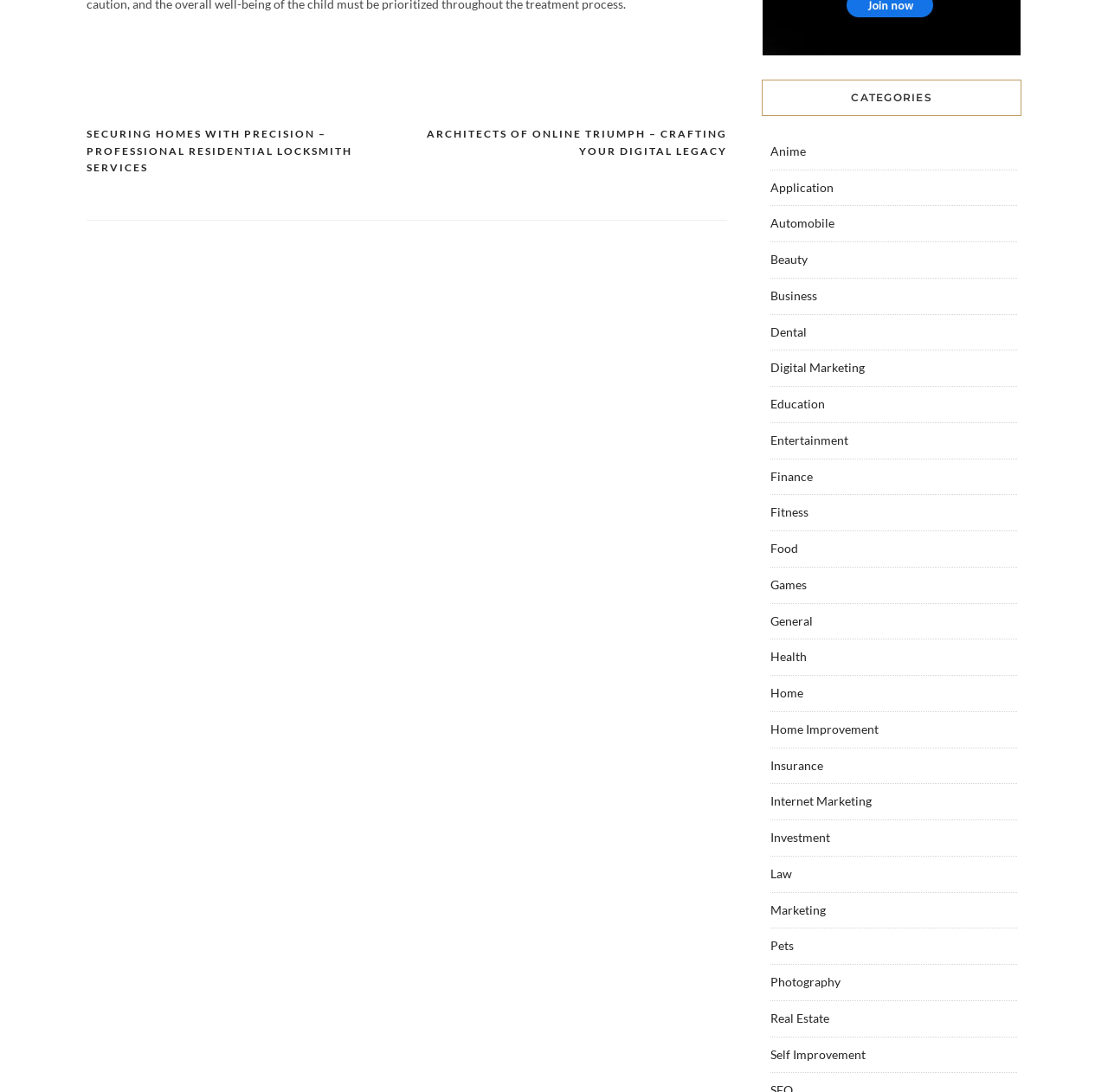Please identify the bounding box coordinates of the element's region that I should click in order to complete the following instruction: "View the 'Home Improvement' category". The bounding box coordinates consist of four float numbers between 0 and 1, i.e., [left, top, right, bottom].

[0.695, 0.661, 0.793, 0.674]